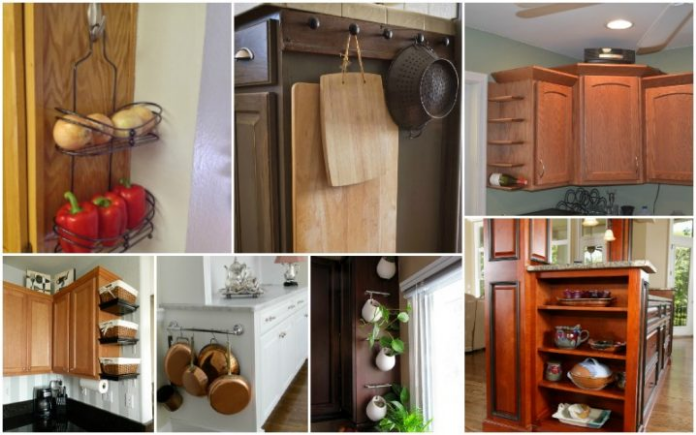Thoroughly describe the content and context of the image.

This image showcases a variety of creative ideas for utilizing the often-overlooked space on the sides of kitchen cabinets. Featured prominently are a wall-mounted basket holding fruits and vegetables, a hook system for kitchen utensils, and wooden racks for cutting boards. The image also includes cabinets with built-in shelves for storage, space-saving hooks for pots, and hanging planters for a touch of greenery. This collection of storage solutions illustrates how to maximize kitchen space efficiently while adding functional decor elements, reflecting the article's theme on effective kitchen organization and design.